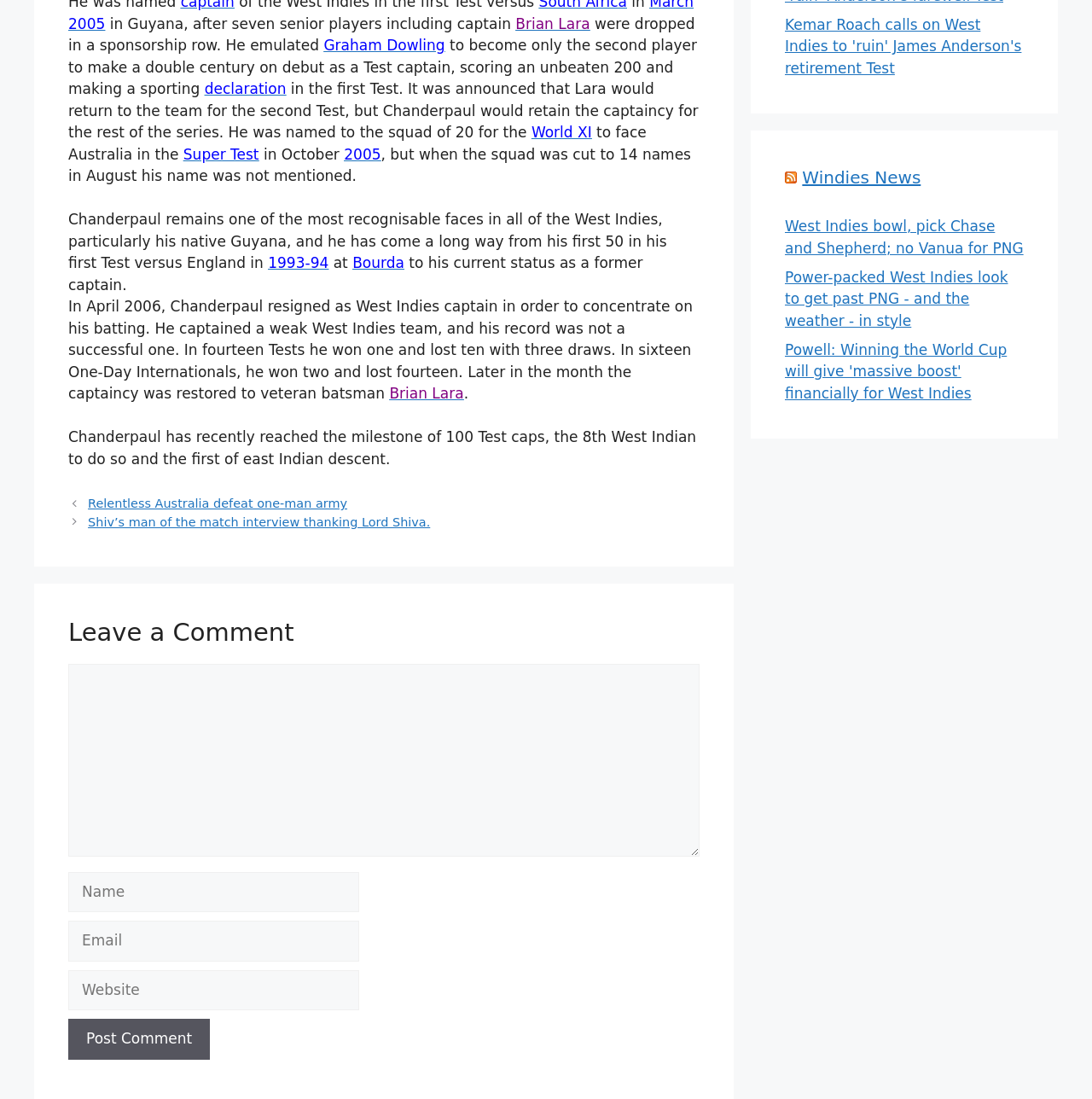Determine the bounding box coordinates for the UI element described. Format the coordinates as (top-left x, top-left y, bottom-right x, bottom-right y) and ensure all values are between 0 and 1. Element description: HungryOwl

None